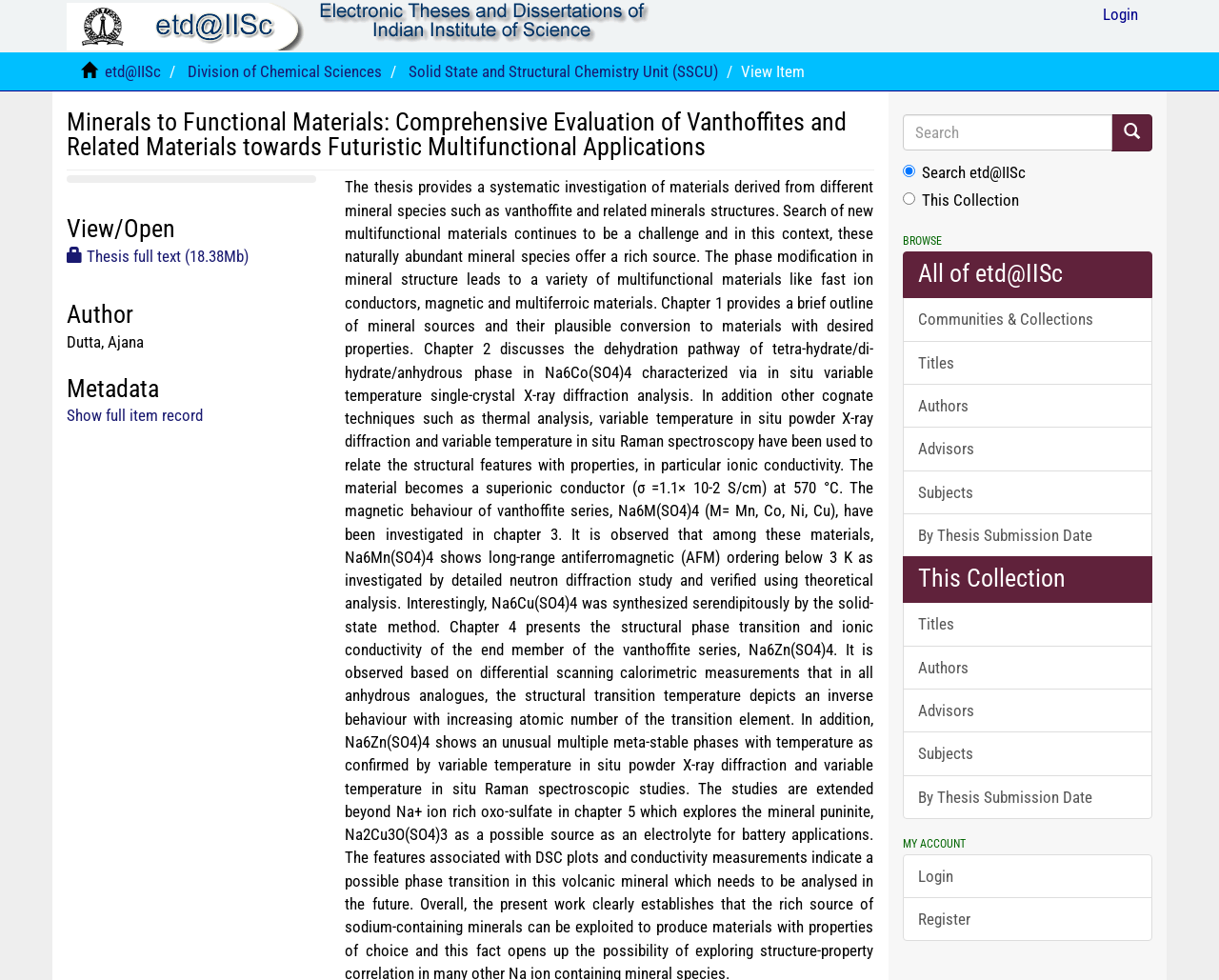How many links are there in the 'BROWSE' section?
Please ensure your answer to the question is detailed and covers all necessary aspects.

I counted the number of links in the section with the heading 'BROWSE' and found 5 links: 'Communities & Collections', 'Titles', 'Authors', 'Advisors', and 'Subjects'.